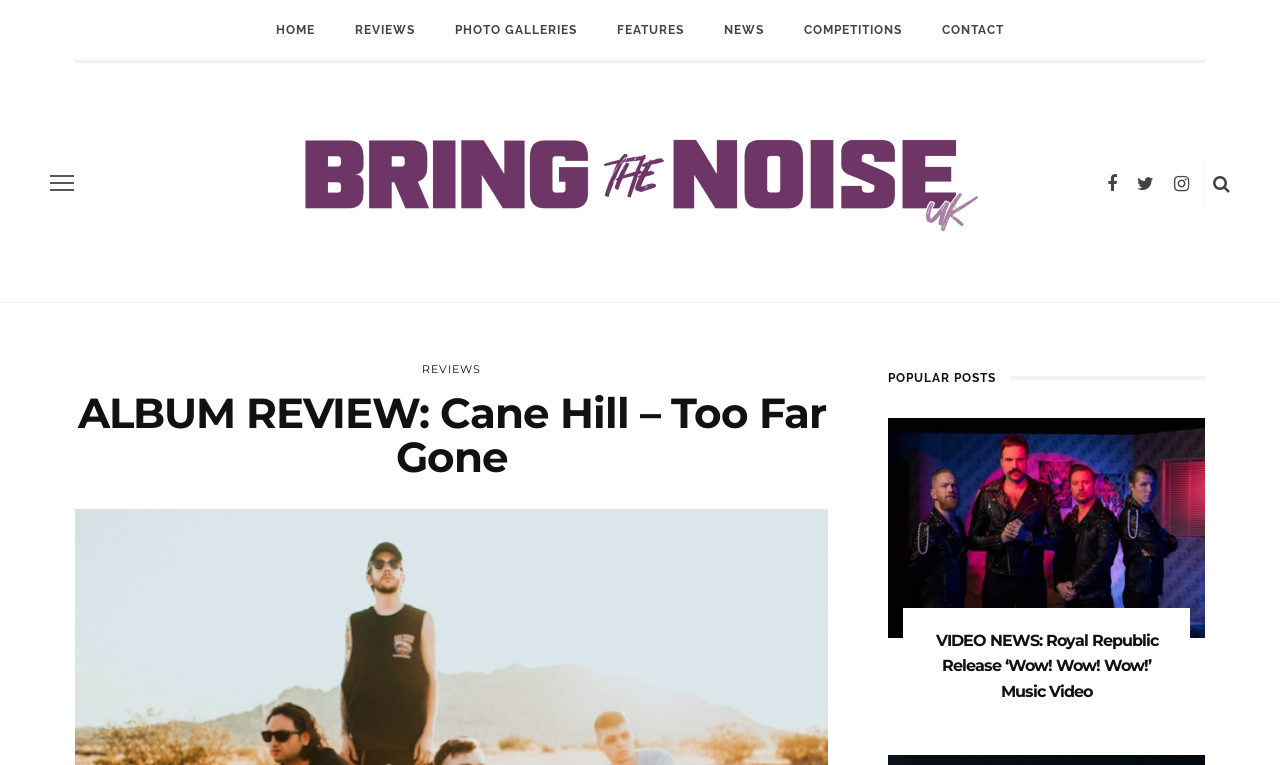Please respond in a single word or phrase: 
What is the name of the album being reviewed?

Too Far Gone